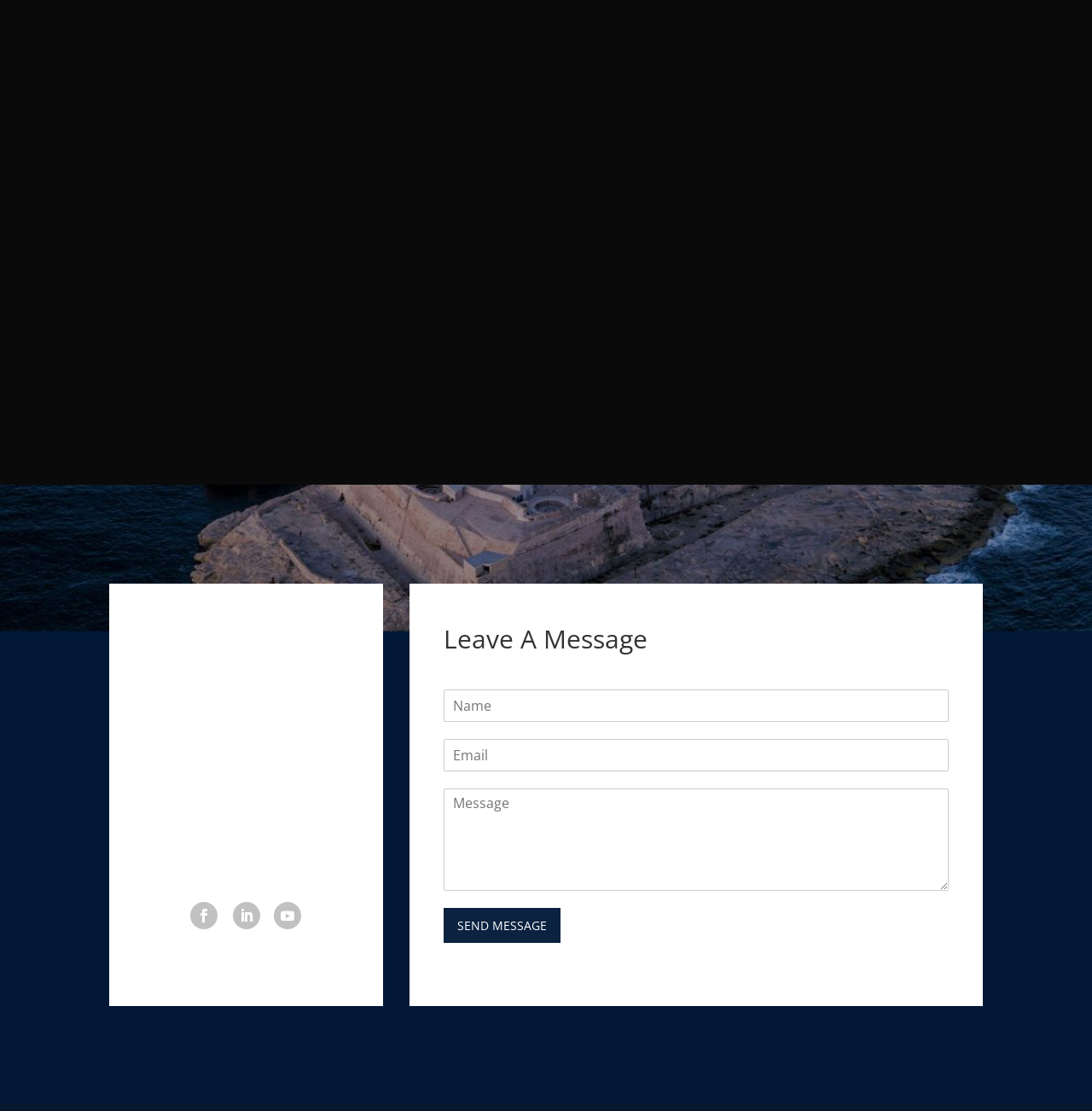Highlight the bounding box coordinates of the region I should click on to meet the following instruction: "Subscribe to the newsletter".

[0.311, 0.313, 0.689, 0.347]